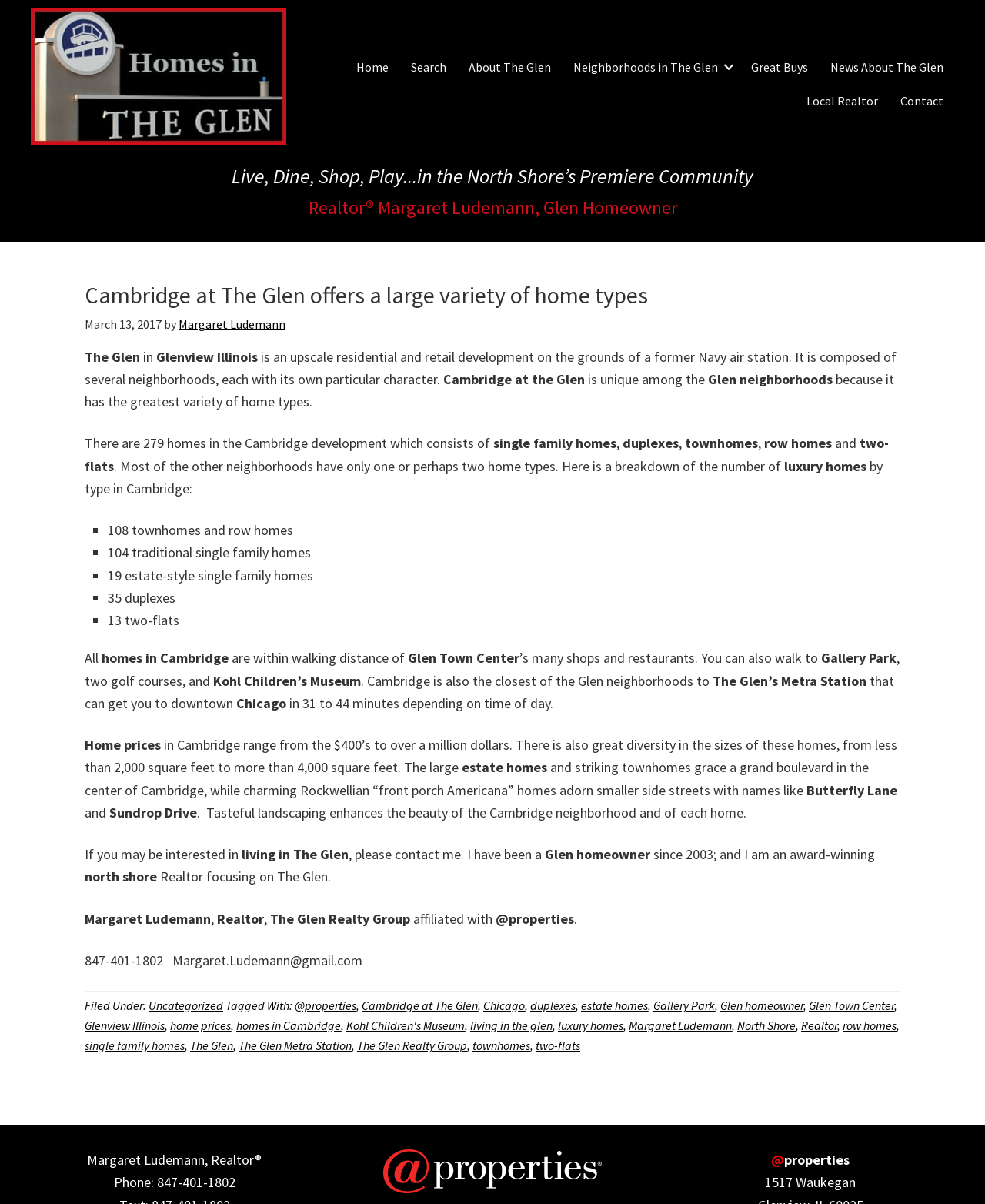Find the bounding box coordinates of the element to click in order to complete the given instruction: "Click on 'Search'."

[0.406, 0.041, 0.464, 0.07]